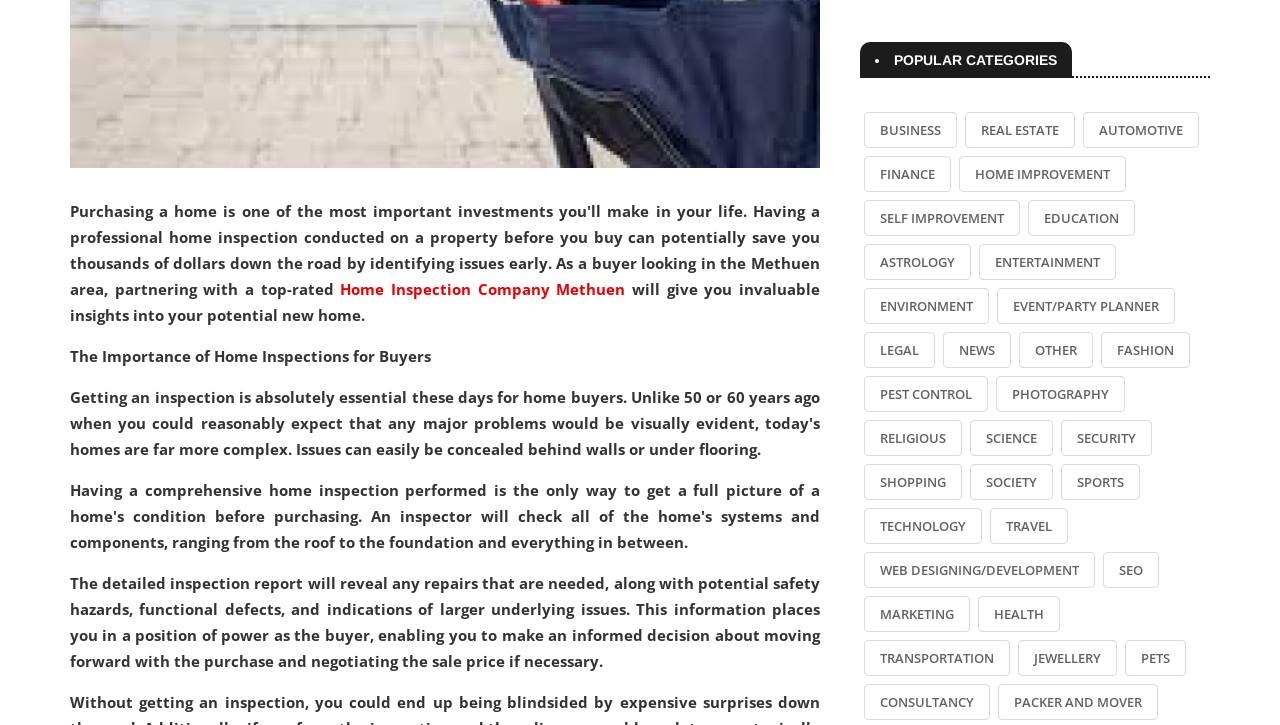What is the last category listed?
Provide a detailed answer to the question, using the image to inform your response.

The answer can be found by looking at the last link element under the 'POPULAR CATEGORIES' heading, which has the text 'PACKER AND MOVER'.